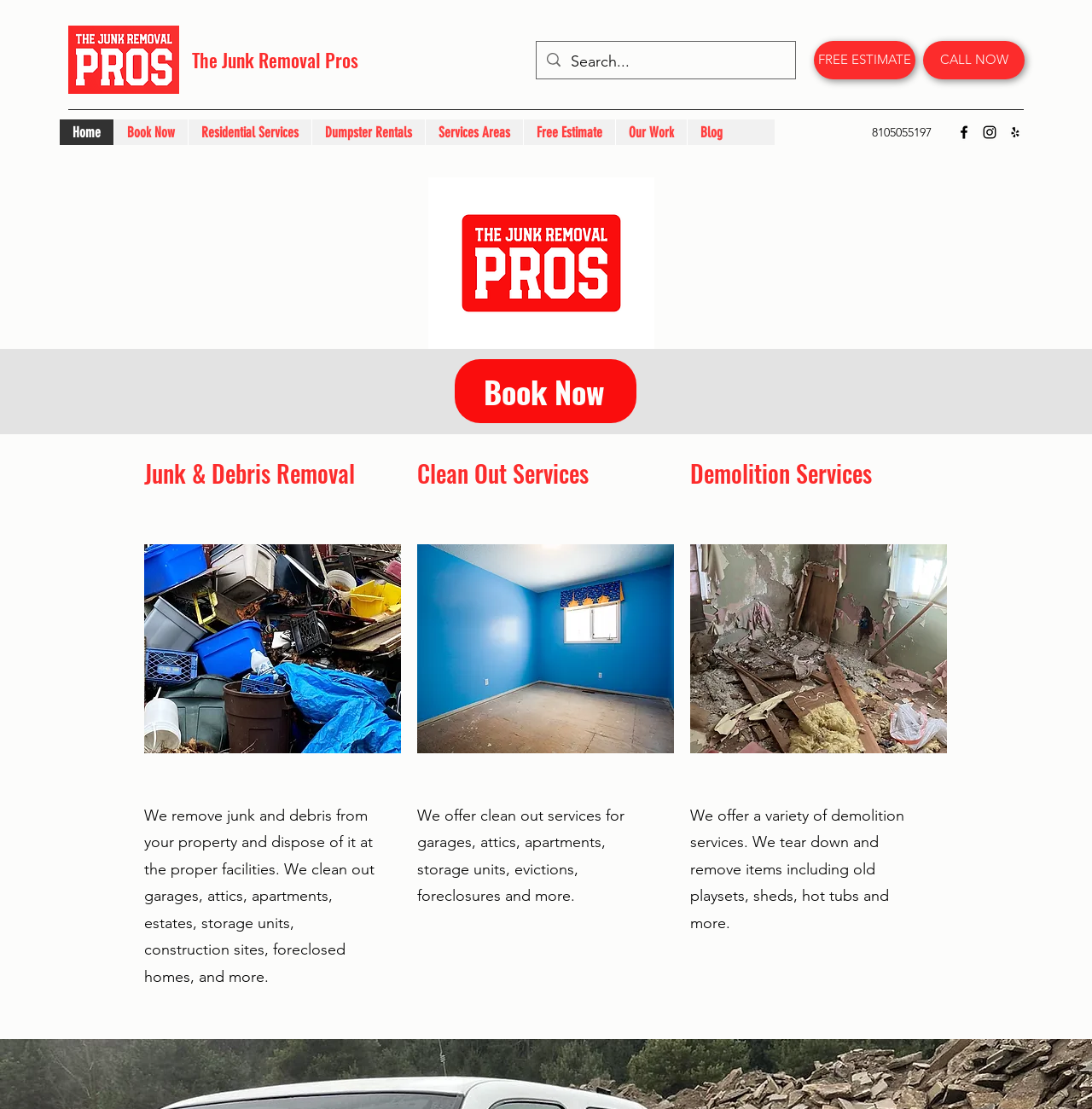What is the purpose of the 'Book Now' button? Based on the image, give a response in one word or a short phrase.

To schedule a service